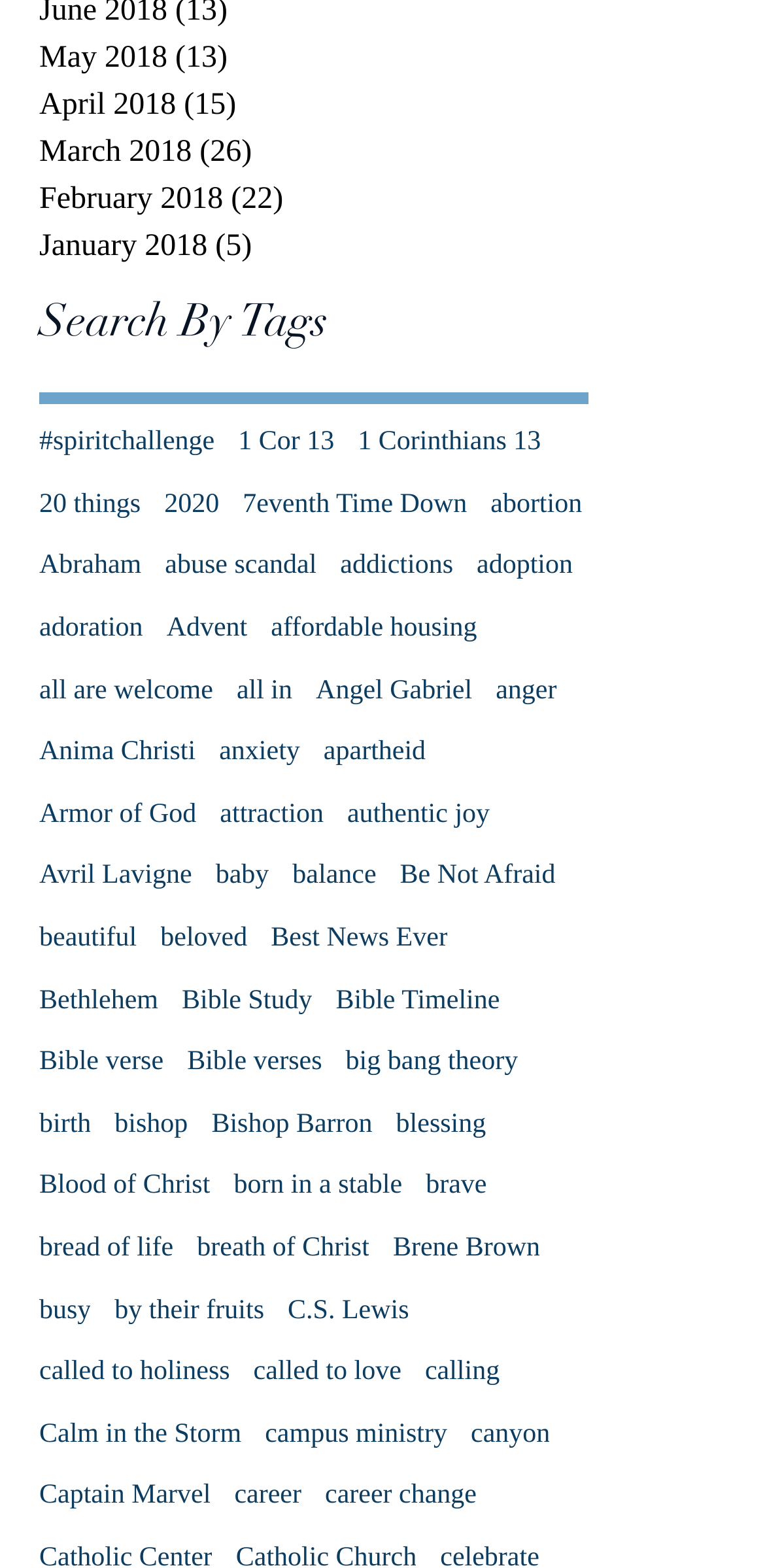Please identify the bounding box coordinates of the area that needs to be clicked to fulfill the following instruction: "Search by tags."

[0.051, 0.185, 0.769, 0.225]